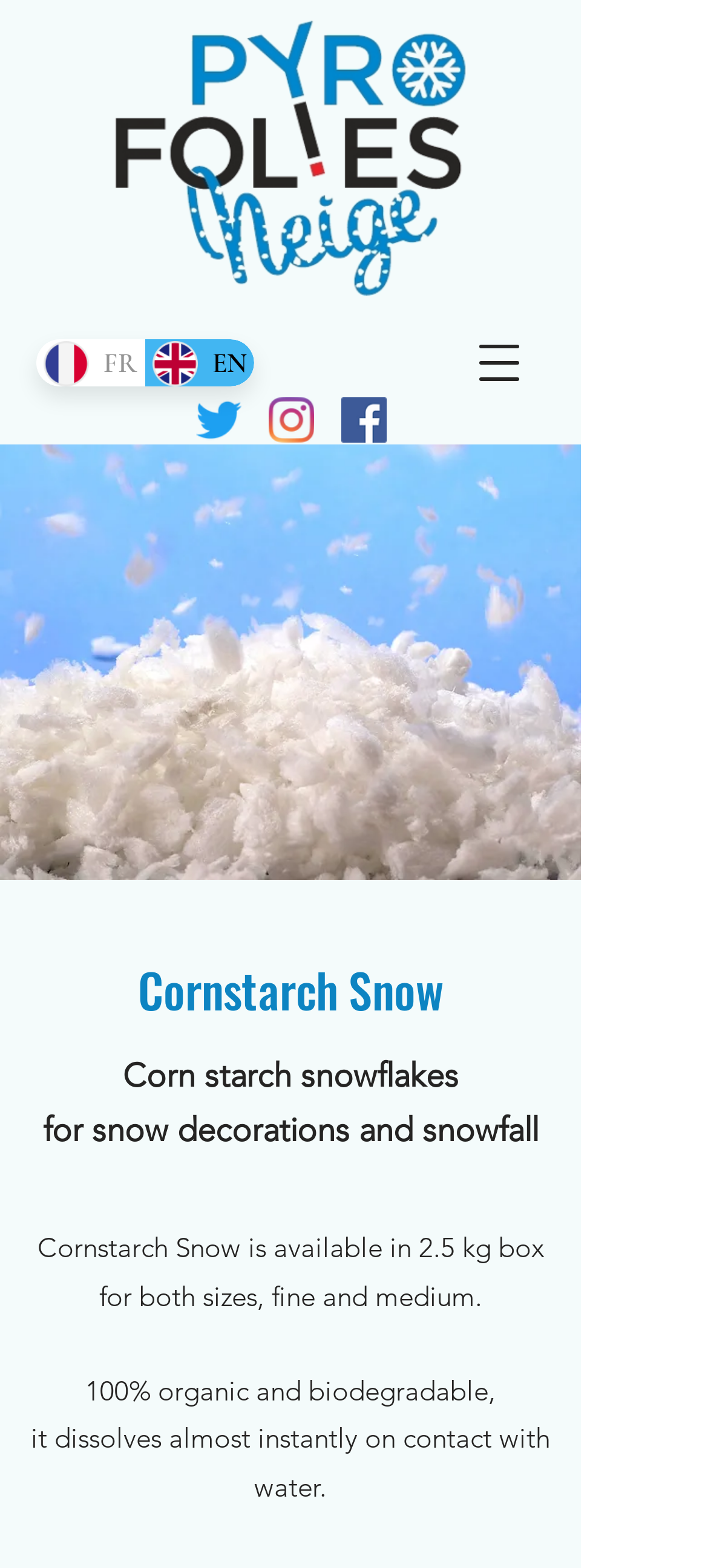From the given element description: "$0.00 0 Basket", find the bounding box for the UI element. Provide the coordinates as four float numbers between 0 and 1, in the order [left, top, right, bottom].

None